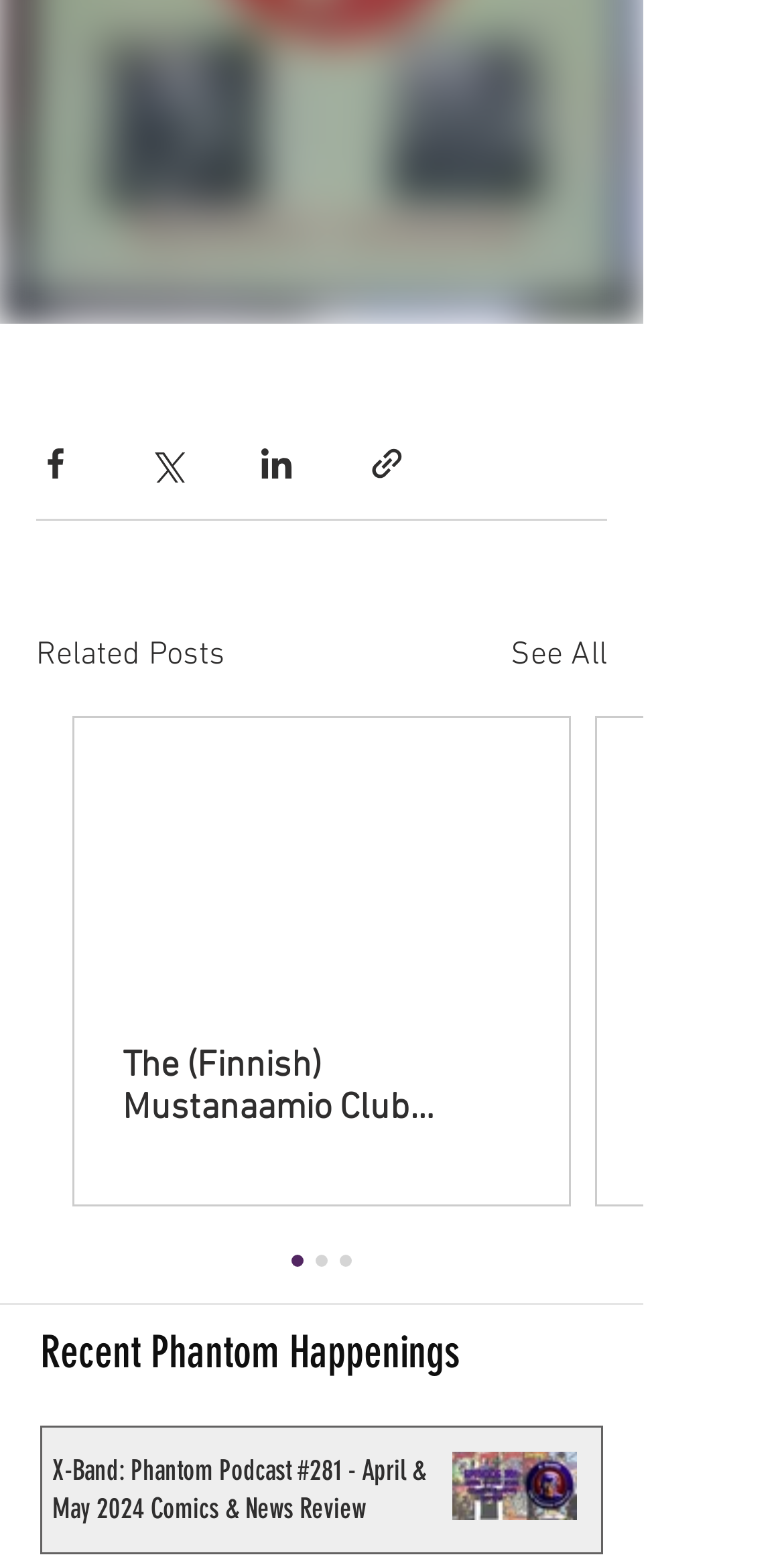How many share options are available?
Please craft a detailed and exhaustive response to the question.

I counted the number of share buttons available, which are 'Share via Facebook', 'Share via Twitter', 'Share via LinkedIn', and 'Share via link', totaling 4 options.